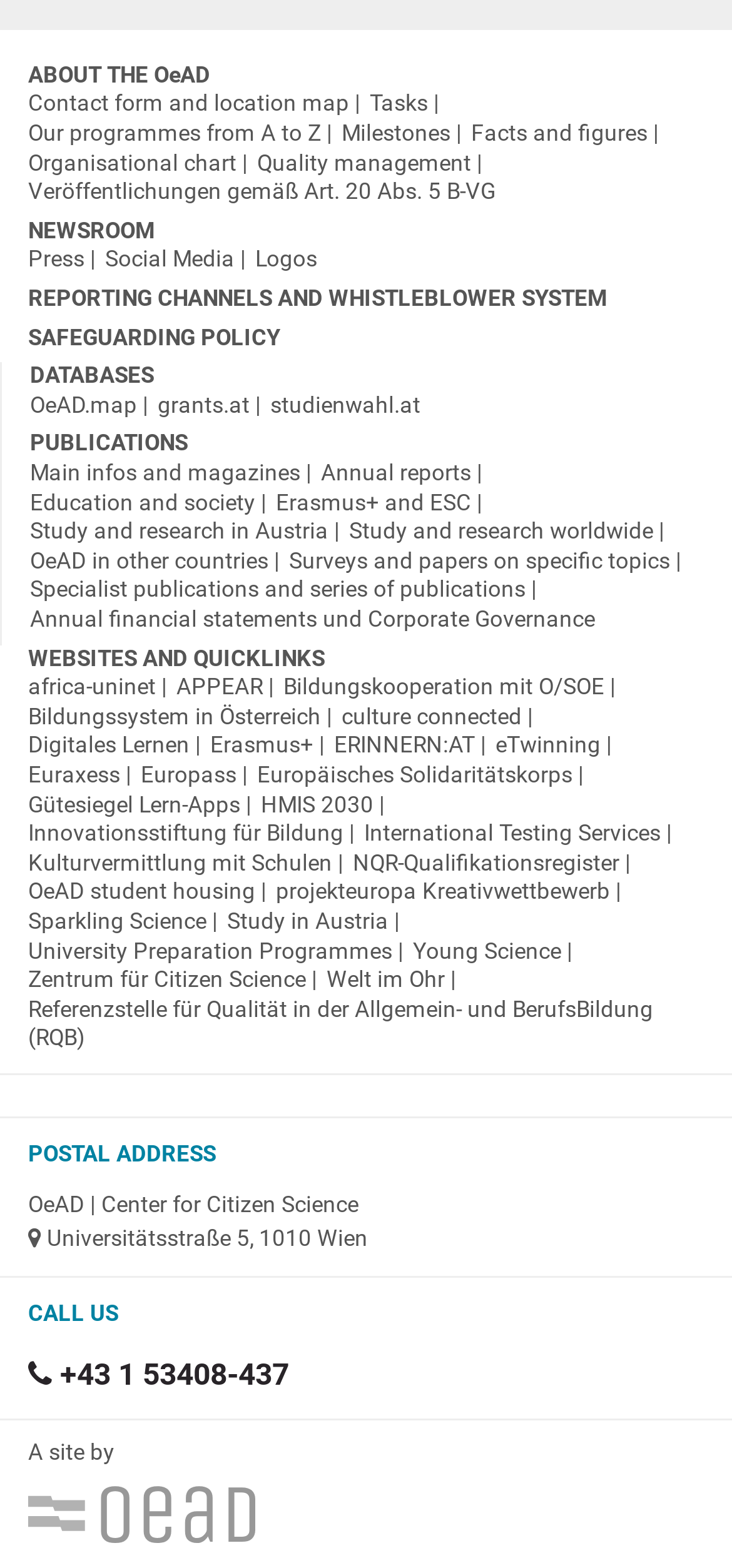What is the organization's postal address?
Using the image as a reference, answer the question with a short word or phrase.

Universitätsstraße 5, 1010 Wien